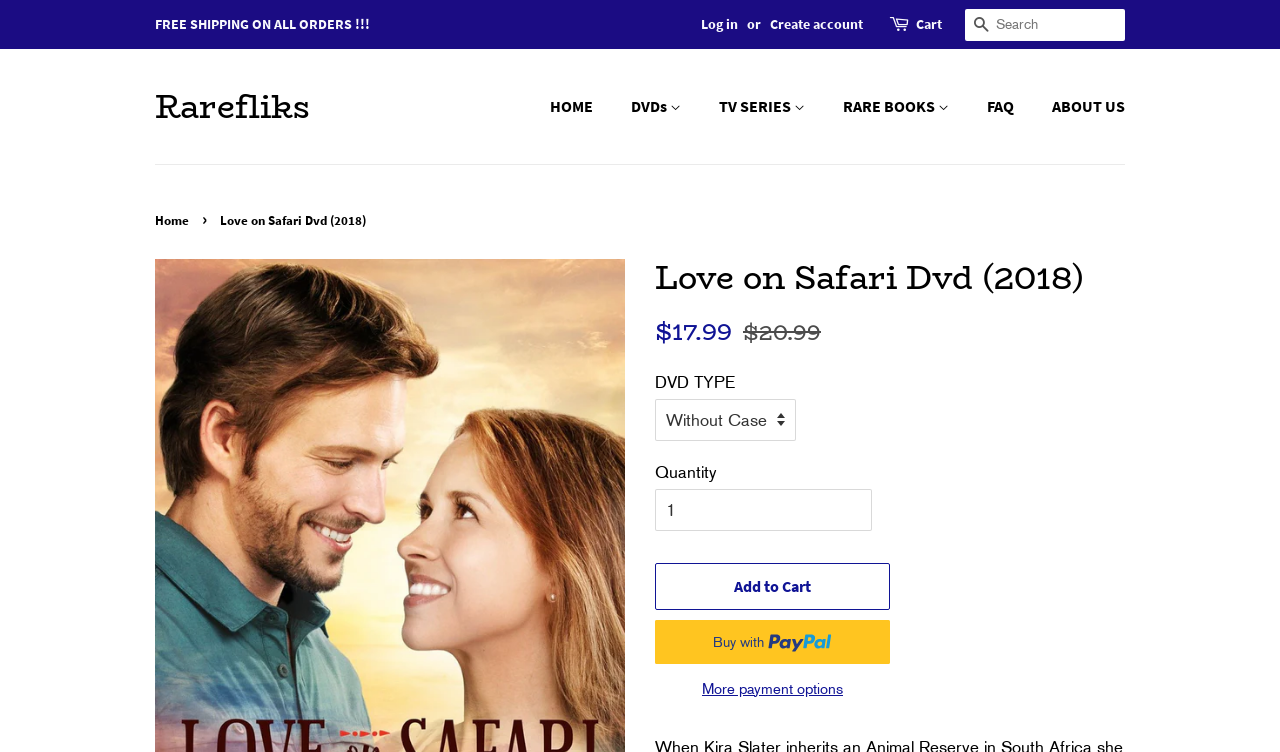Determine and generate the text content of the webpage's headline.

Love on Safari Dvd (2018)